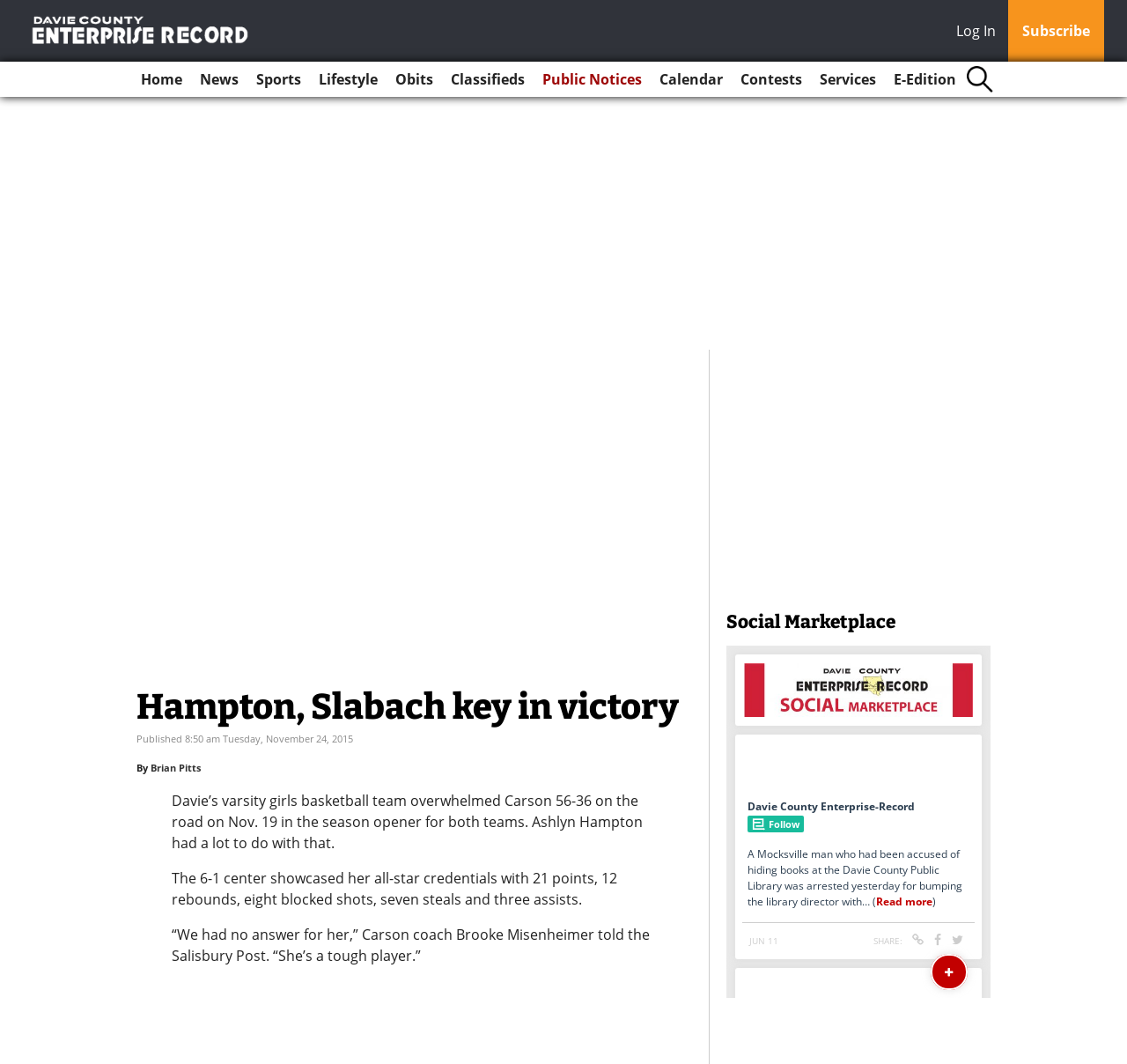Provide the bounding box coordinates of the HTML element described by the text: "alt="Davie County Enterprise Record"".

[0.02, 0.012, 0.228, 0.044]